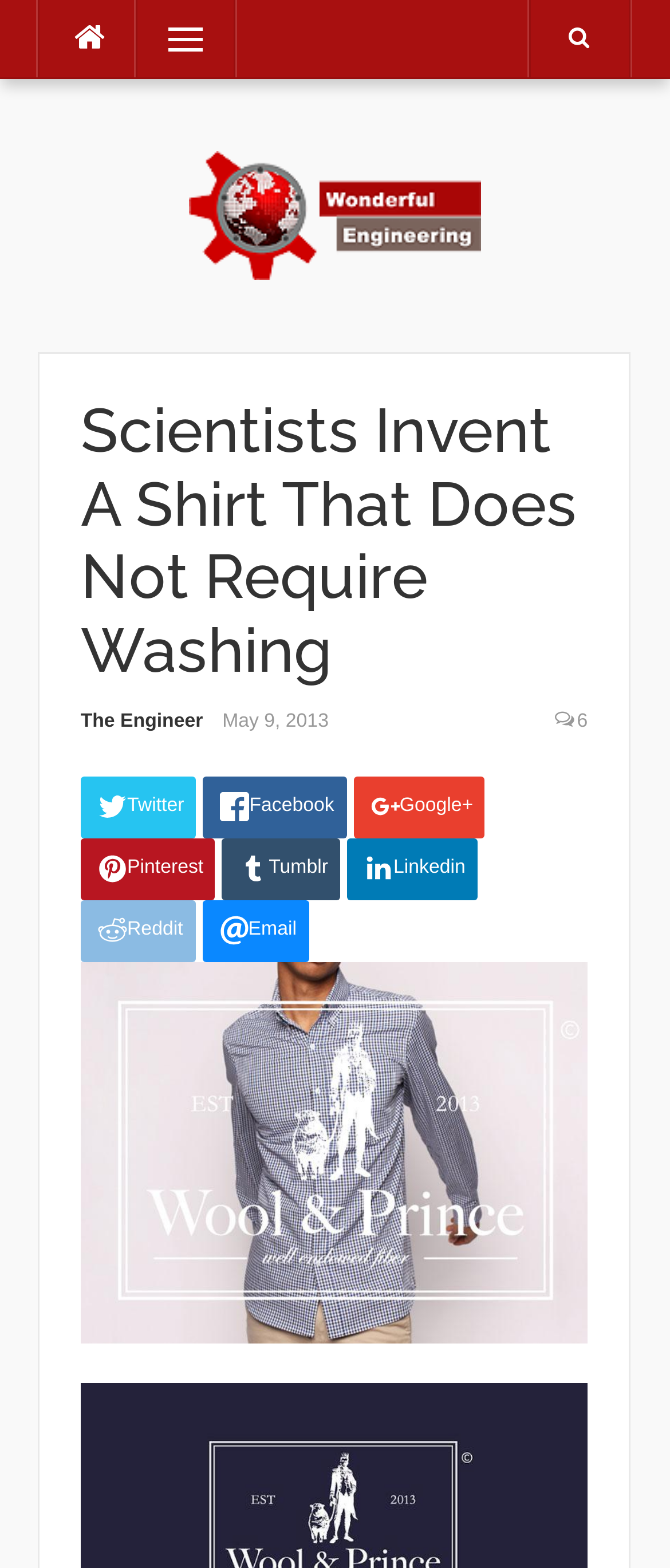Show the bounding box coordinates of the element that should be clicked to complete the task: "Read the article by The Engineer".

[0.12, 0.453, 0.303, 0.467]